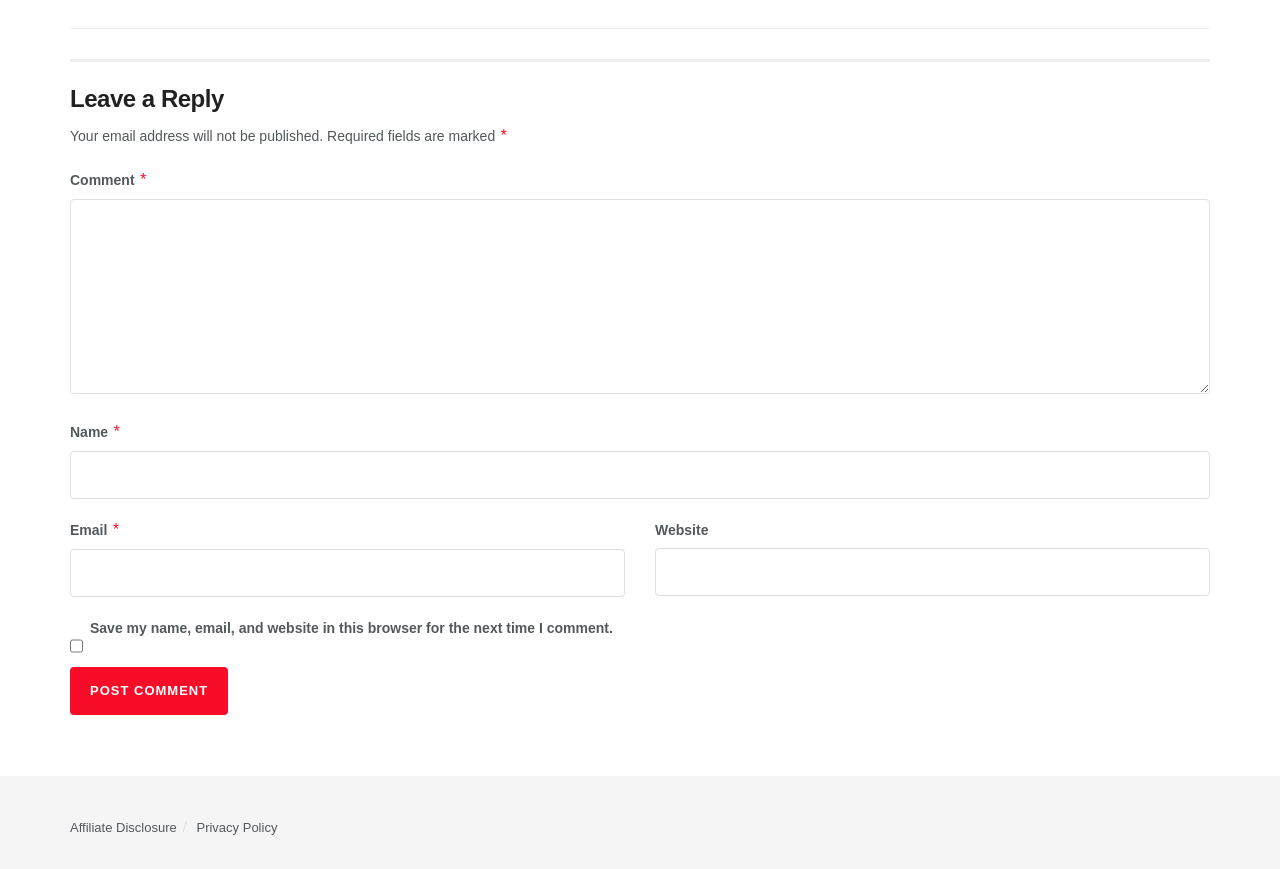Provide your answer in a single word or phrase: 
What is the position of the 'Website' field?

Below 'Email'